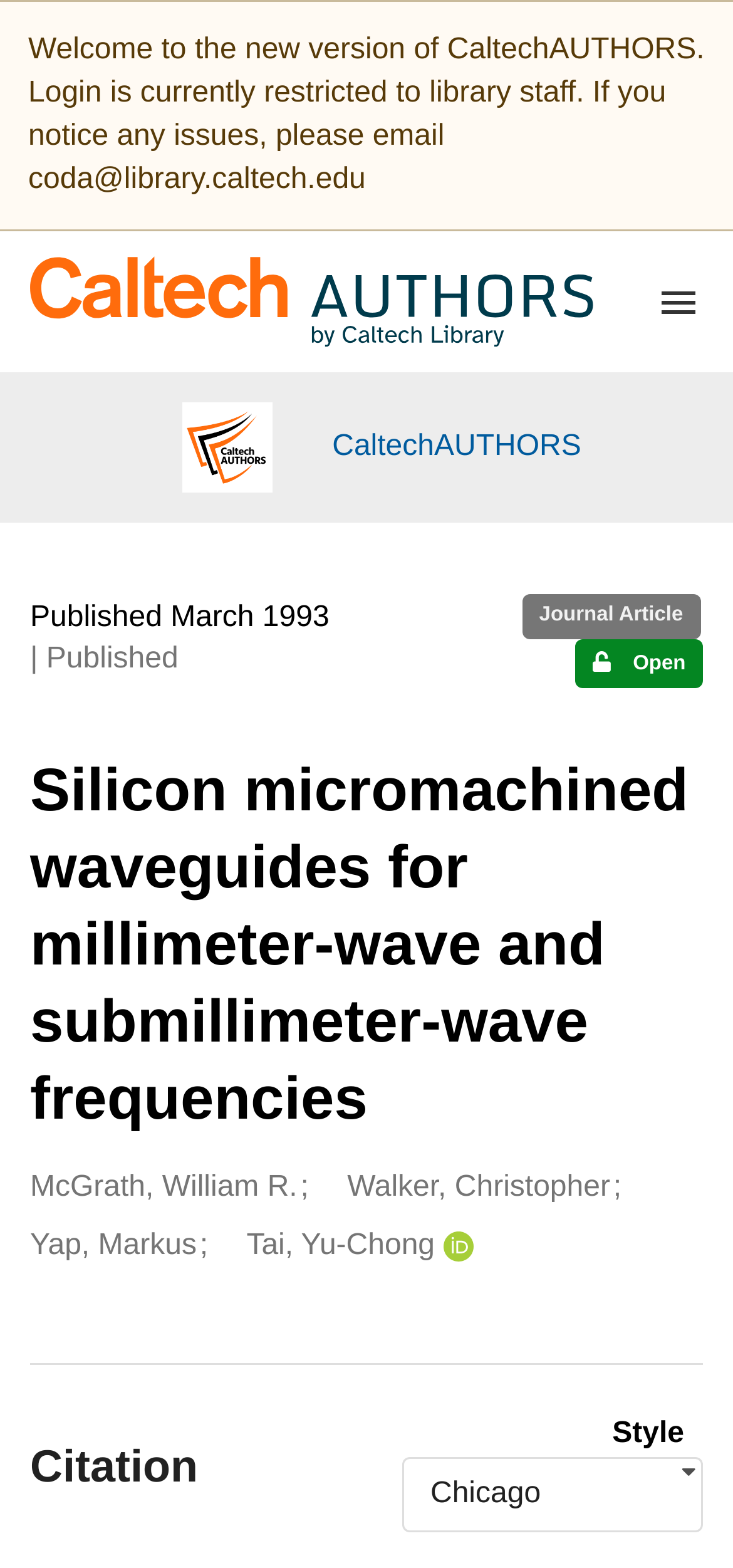What is the resource type of the publication?
Based on the image, answer the question in a detailed manner.

I found the resource type by looking at the 'Publication date and version number' region, which contains a 'Resource type' generic element with a StaticText child element that says 'Journal Article'.